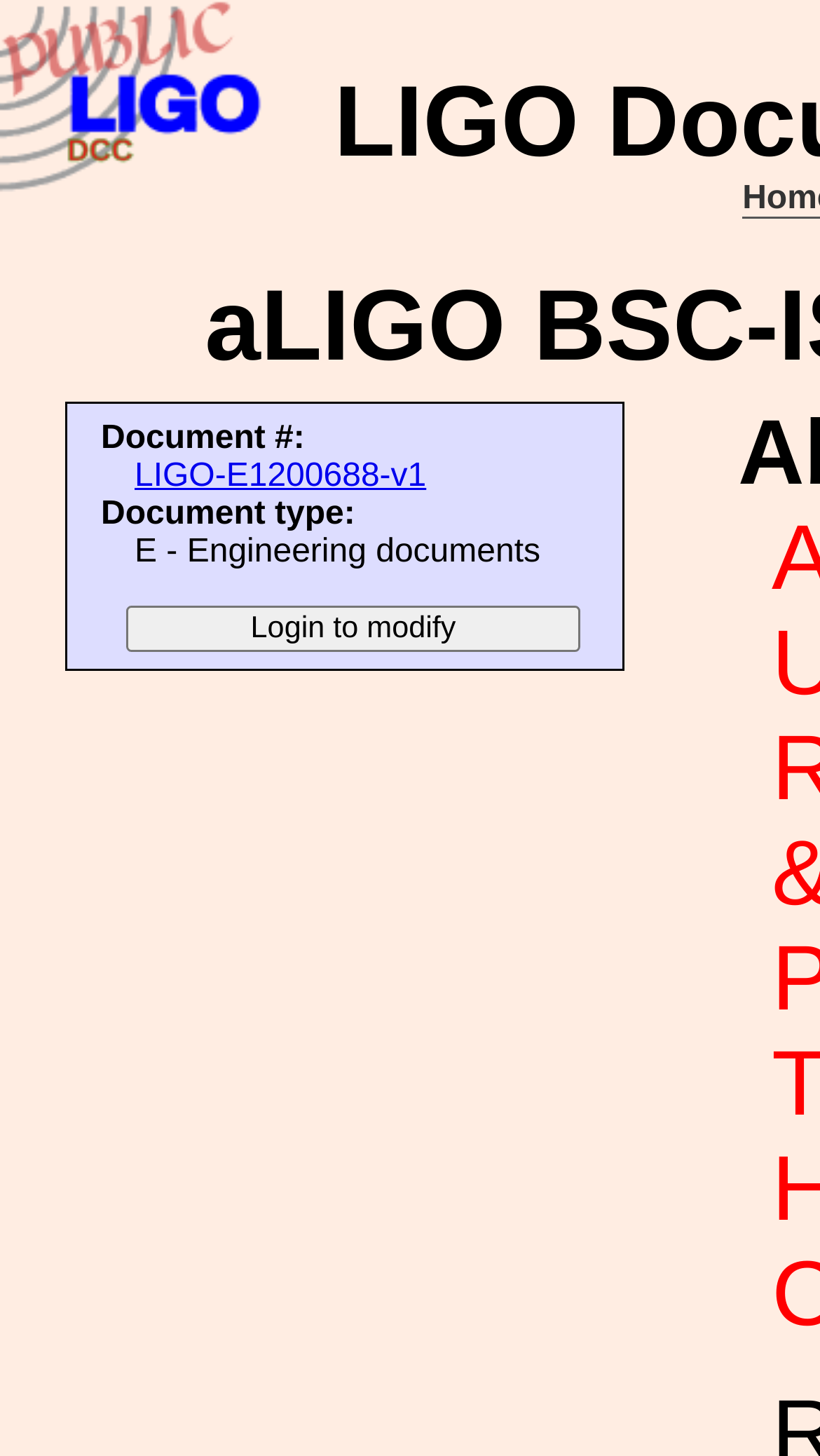Provide your answer to the question using just one word or phrase: What is the document number?

LIGO-E1200688-v1